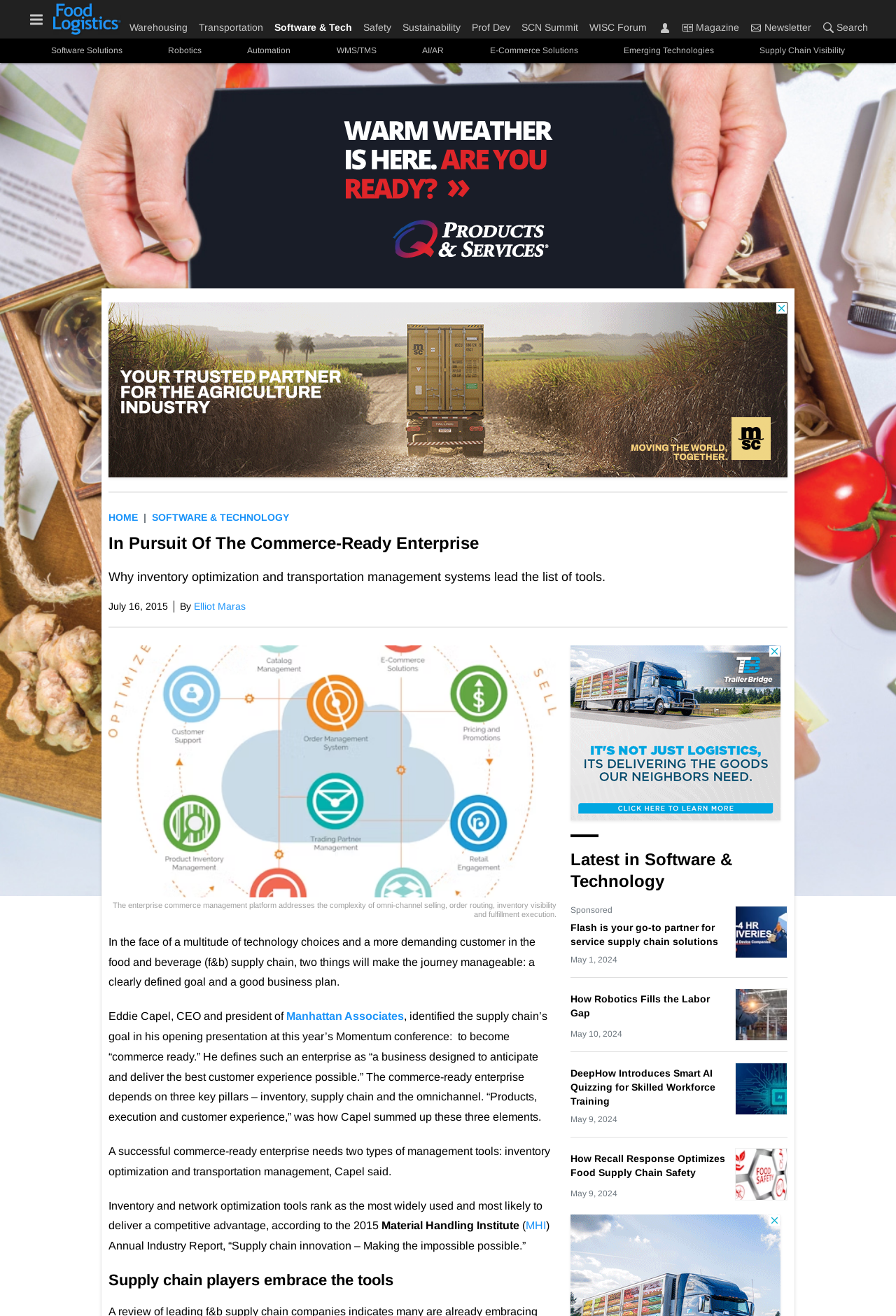Kindly determine the bounding box coordinates for the area that needs to be clicked to execute this instruction: "Search for something".

[0.912, 0.015, 0.969, 0.027]